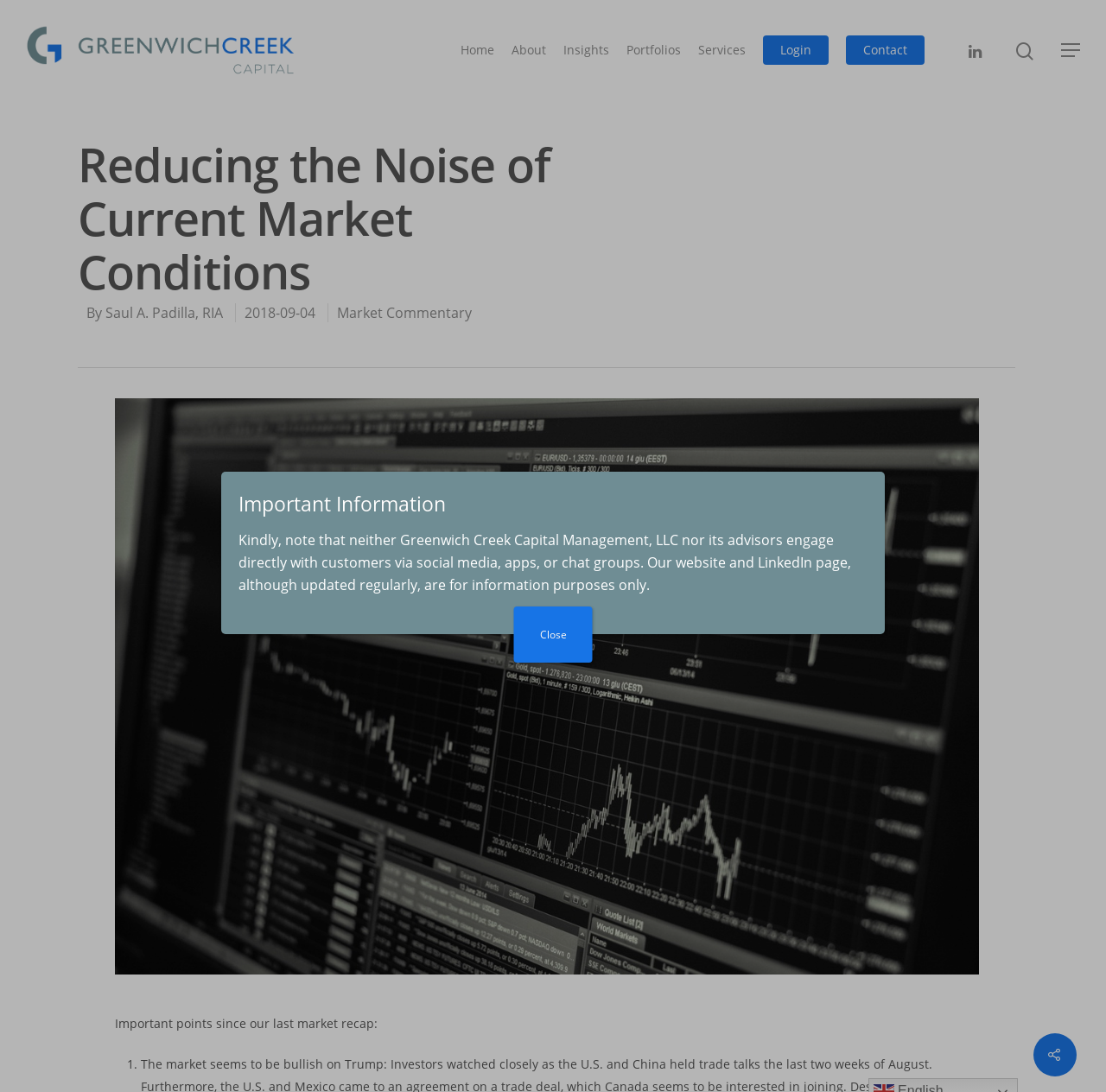Identify the bounding box coordinates of the region that should be clicked to execute the following instruction: "Go to the home page".

[0.409, 0.038, 0.455, 0.054]